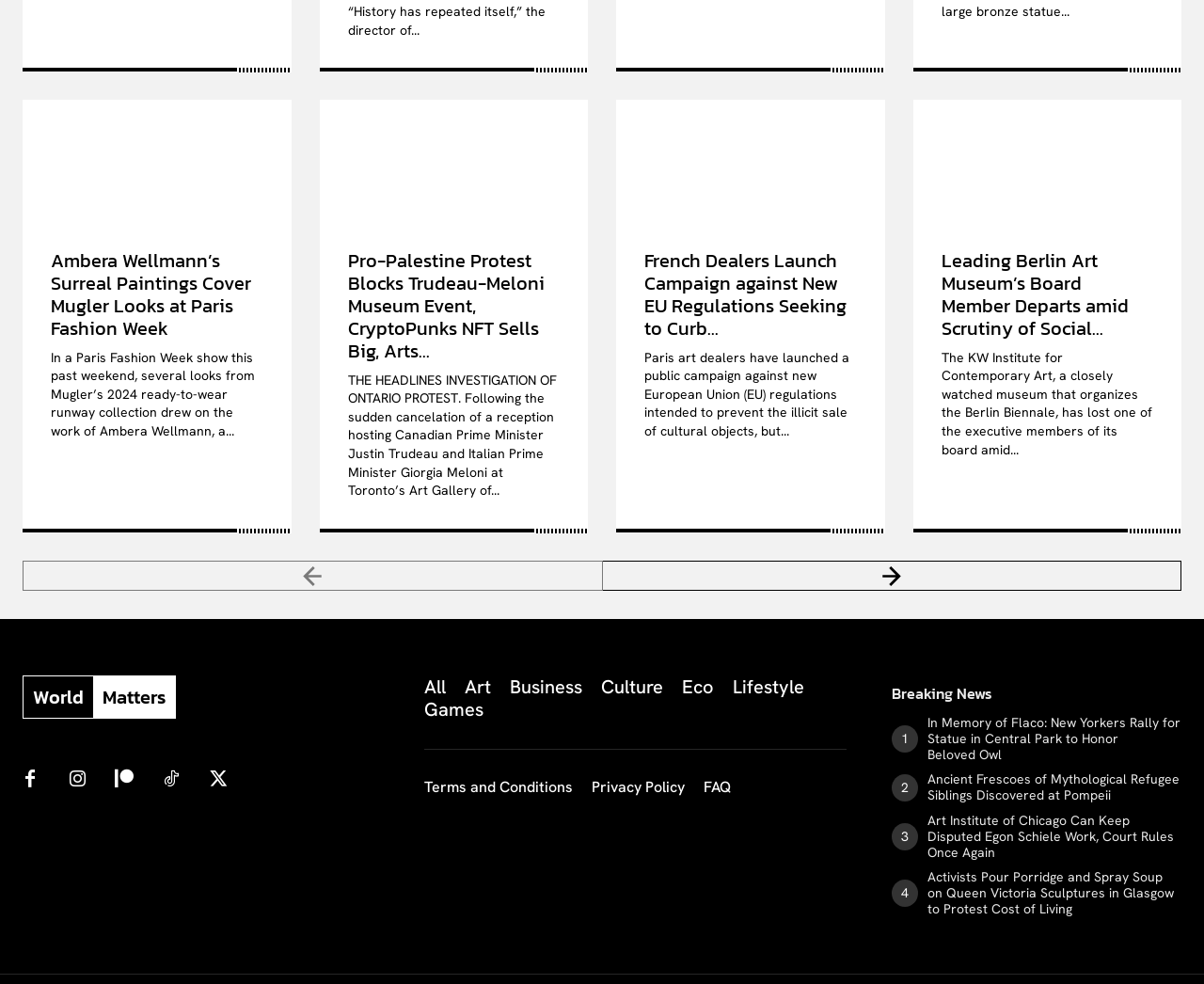Find the bounding box coordinates for the element that must be clicked to complete the instruction: "Call the phone number". The coordinates should be four float numbers between 0 and 1, indicated as [left, top, right, bottom].

None